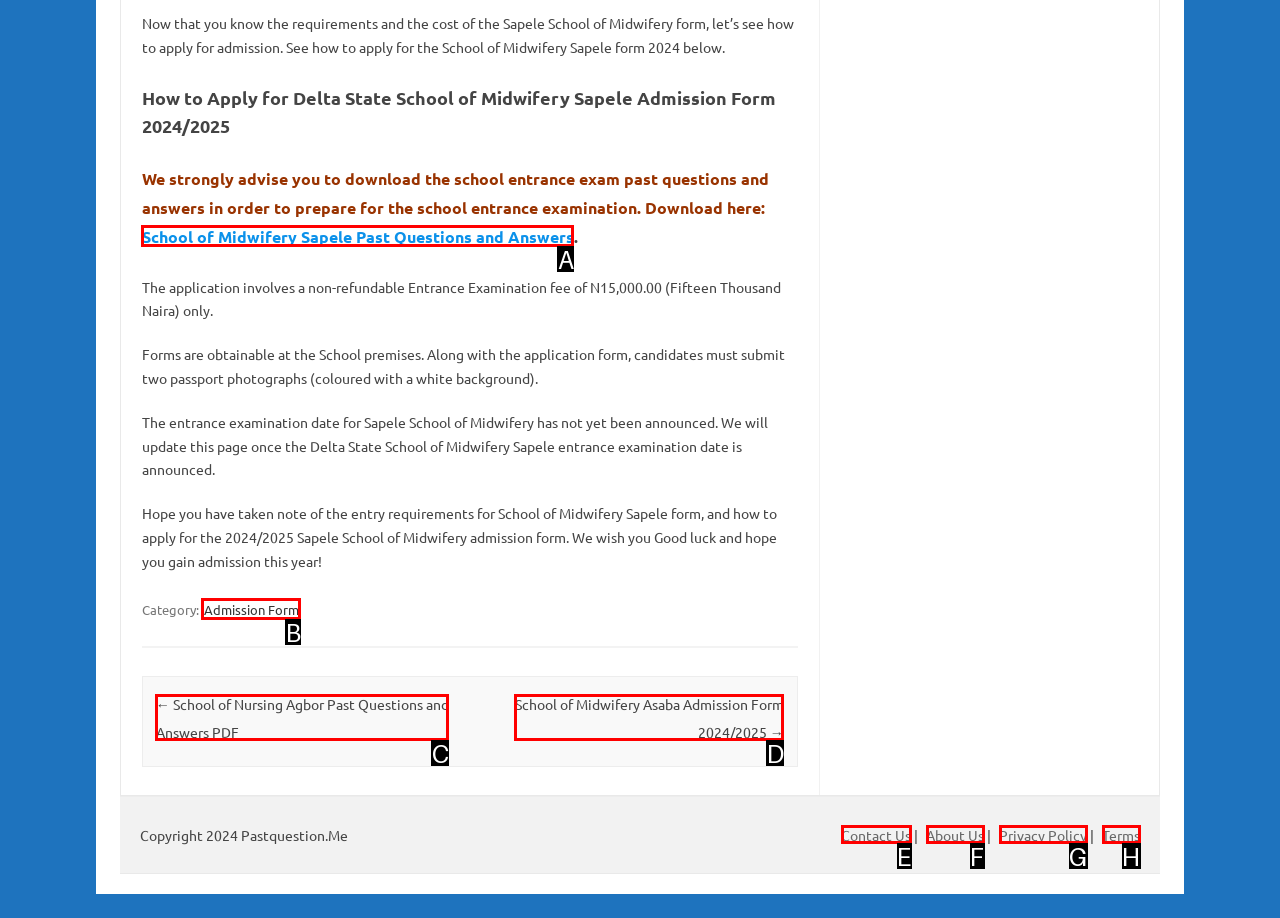Using the description: Privacy Policy, find the HTML element that matches it. Answer with the letter of the chosen option.

G